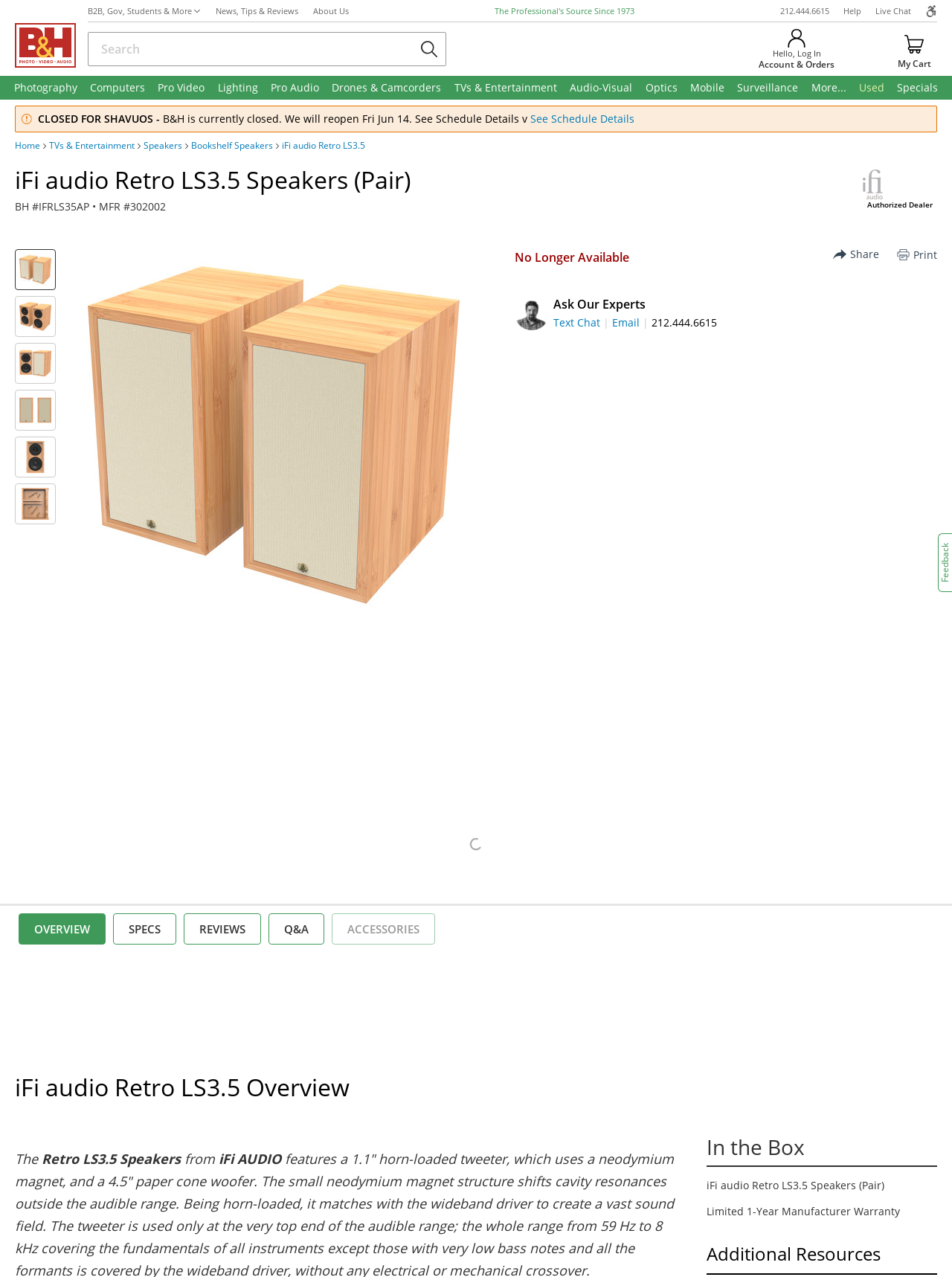Determine the bounding box coordinates of the section to be clicked to follow the instruction: "Search for products". The coordinates should be given as four float numbers between 0 and 1, formatted as [left, top, right, bottom].

[0.093, 0.026, 0.468, 0.051]